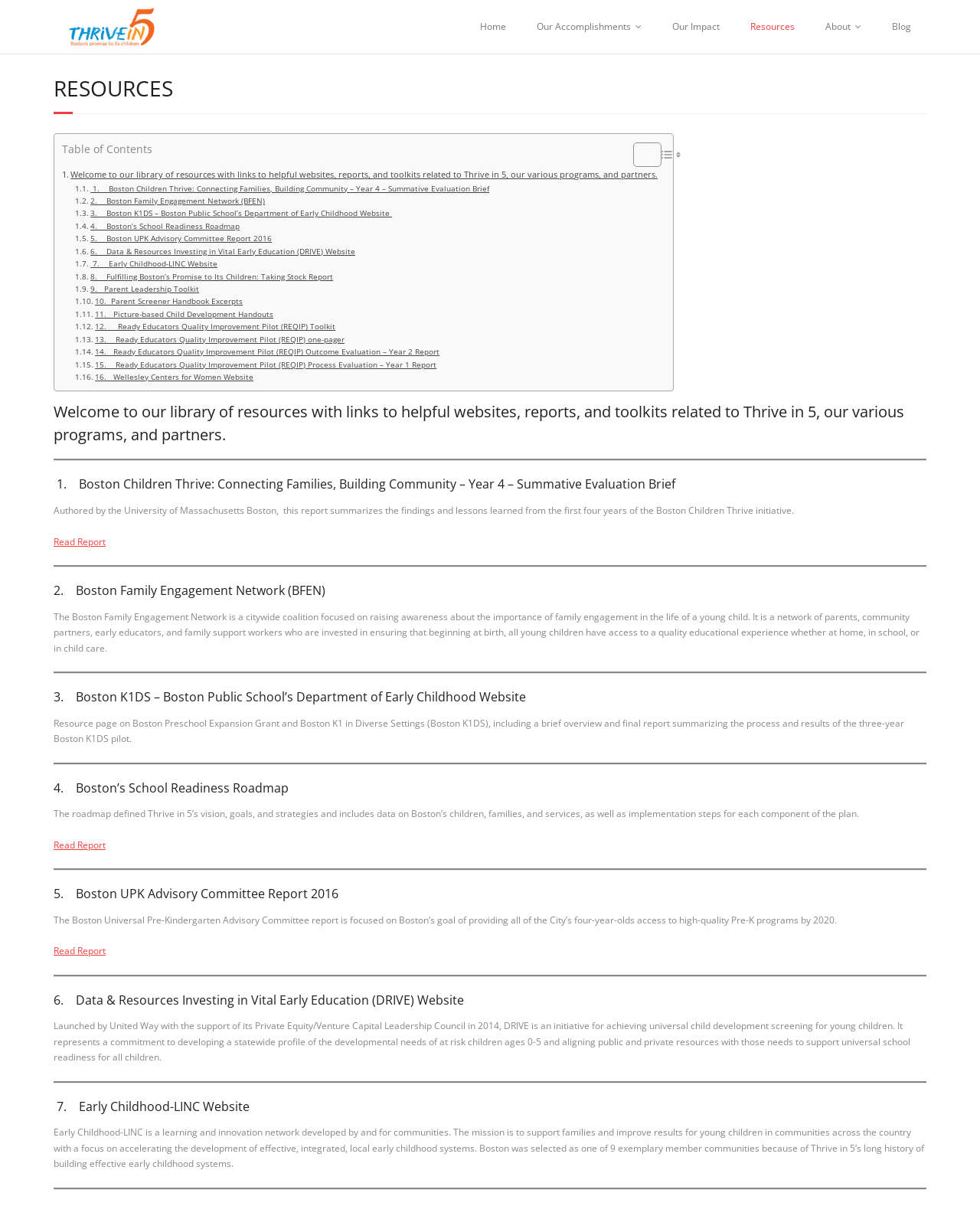How many separators are there on the webpage?
Please respond to the question thoroughly and include all relevant details.

The webpage has 7 separators with orientation: horizontal, which are used to separate different sections of the webpage.